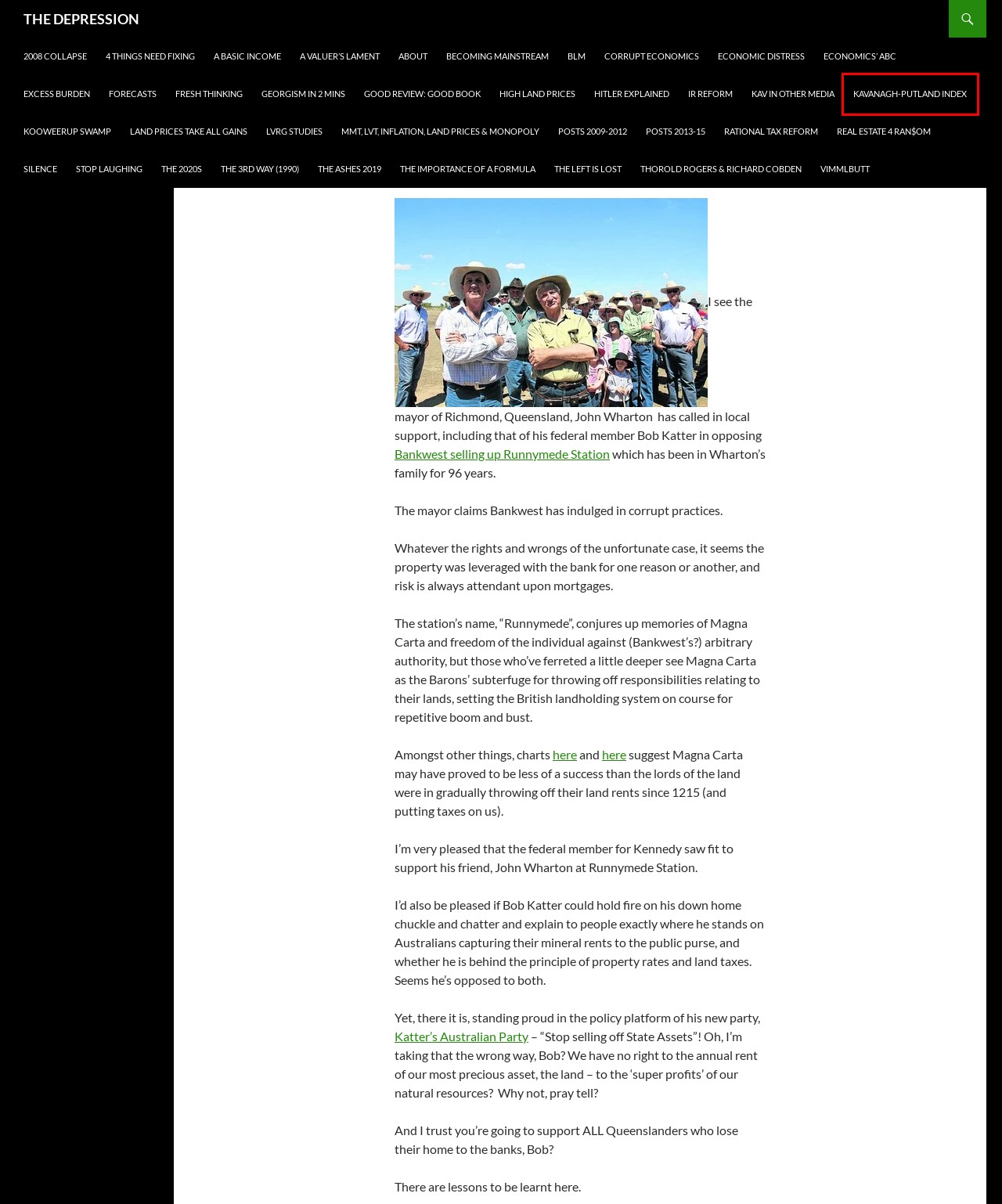You are given a webpage screenshot where a red bounding box highlights an element. Determine the most fitting webpage description for the new page that loads after clicking the element within the red bounding box. Here are the candidates:
A. VIMMLBUTT | THE DEPRESSION
B. KOOWEERUP SWAMP | THE DEPRESSION
C. THE IMPORTANCE OF A FORMULA | THE DEPRESSION
D. THE DEPRESSION
E. ECONOMICS’ ABC | THE DEPRESSION
F. KAV IN OTHER MEDIA | THE DEPRESSION
G. HITLER EXPLAINED | THE DEPRESSION
H. KAVANAGH-PUTLAND INDEX | THE DEPRESSION

H